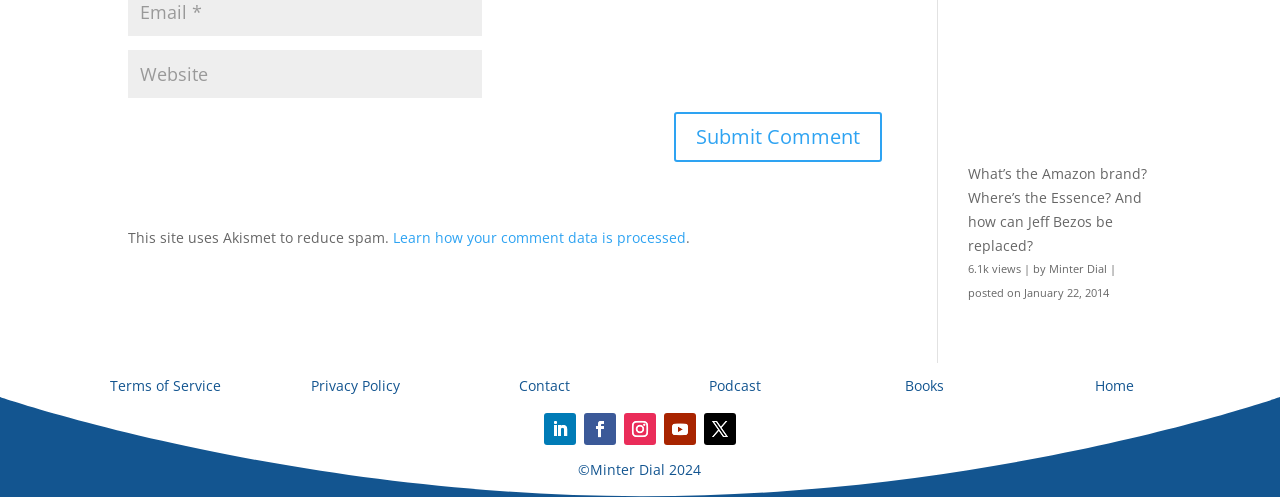What is the copyright year of the webpage?
From the image, provide a succinct answer in one word or a short phrase.

2024